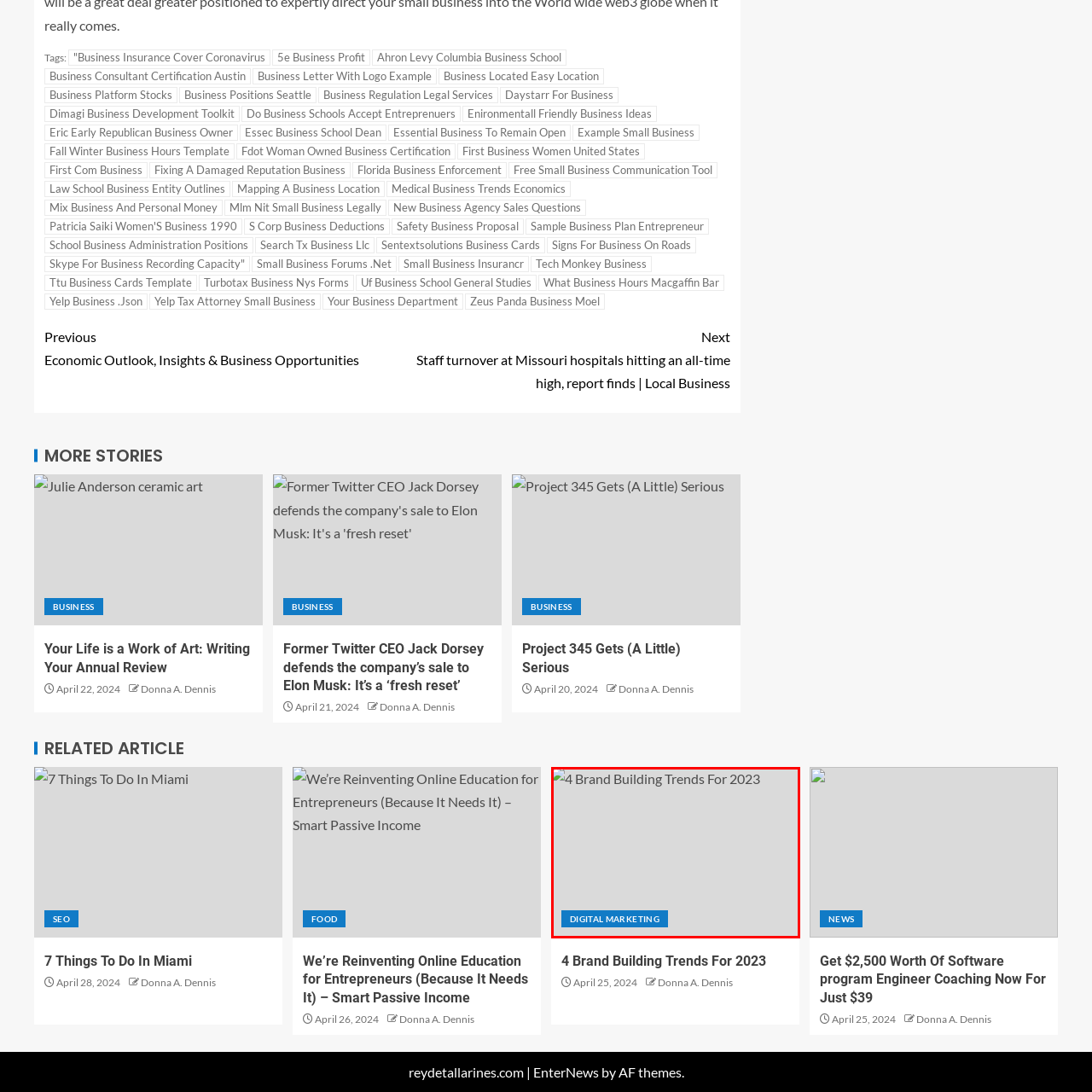What is the purpose of this visual guide?
Focus on the part of the image marked with a red bounding box and deliver an in-depth answer grounded in the visual elements you observe.

The image serves as a guide for professionals seeking to adapt to current market trends and leverage digital tools to strengthen their brand identity, making it an effective resource for those interested in modern brand building methods.